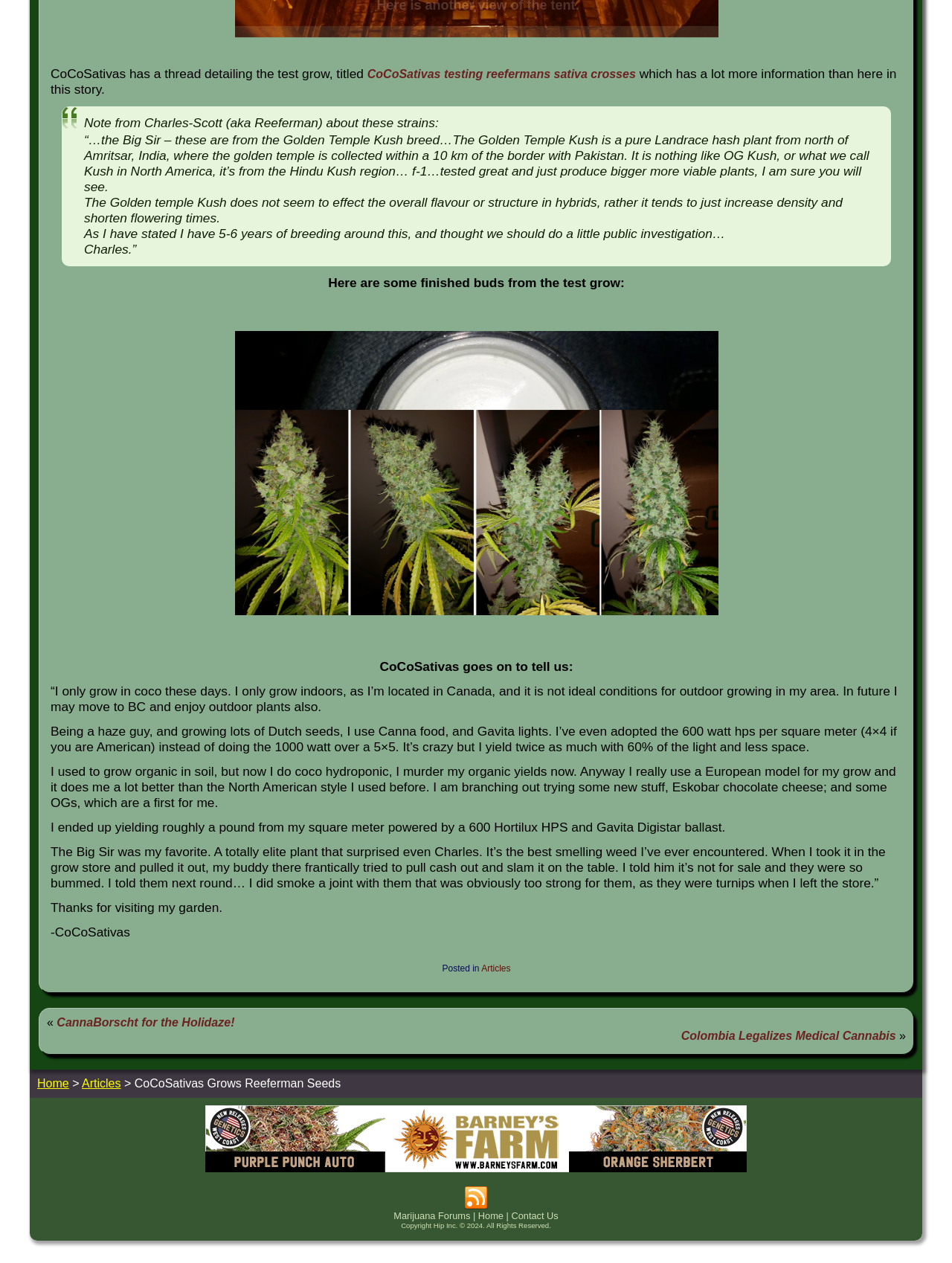Please determine the bounding box coordinates for the UI element described as: "CannaBorscht for the Holidaze!".

[0.06, 0.804, 0.246, 0.814]